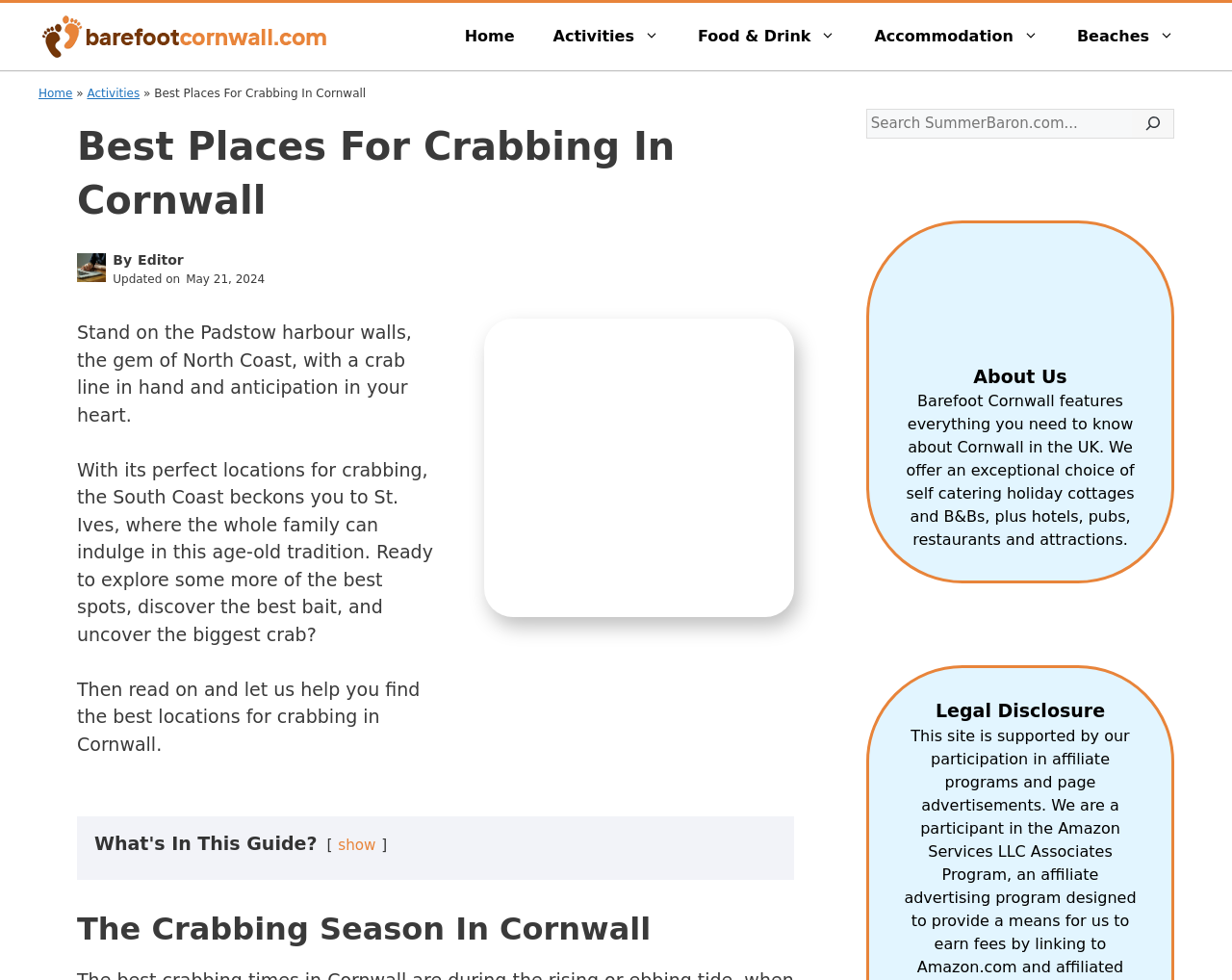What is the principal heading displayed on the webpage?

Best Places For Crabbing In Cornwall